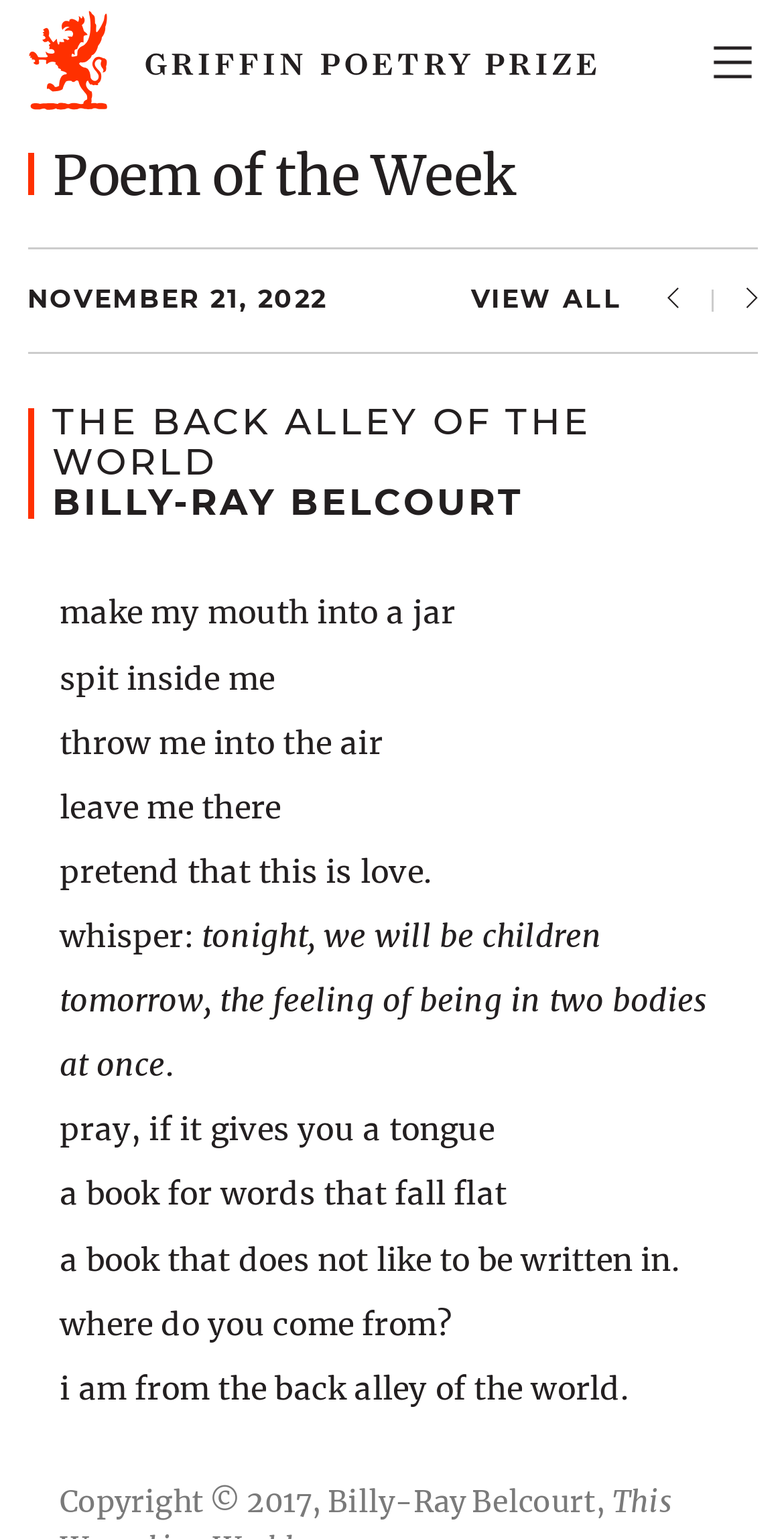Provide the bounding box coordinates in the format (top-left x, top-left y, bottom-right x, bottom-right y). All values are floating point numbers between 0 and 1. Determine the bounding box coordinate of the UI element described as: parent_node: Search for: name="s" placeholder="Search…"

[0.296, 0.317, 0.988, 0.367]